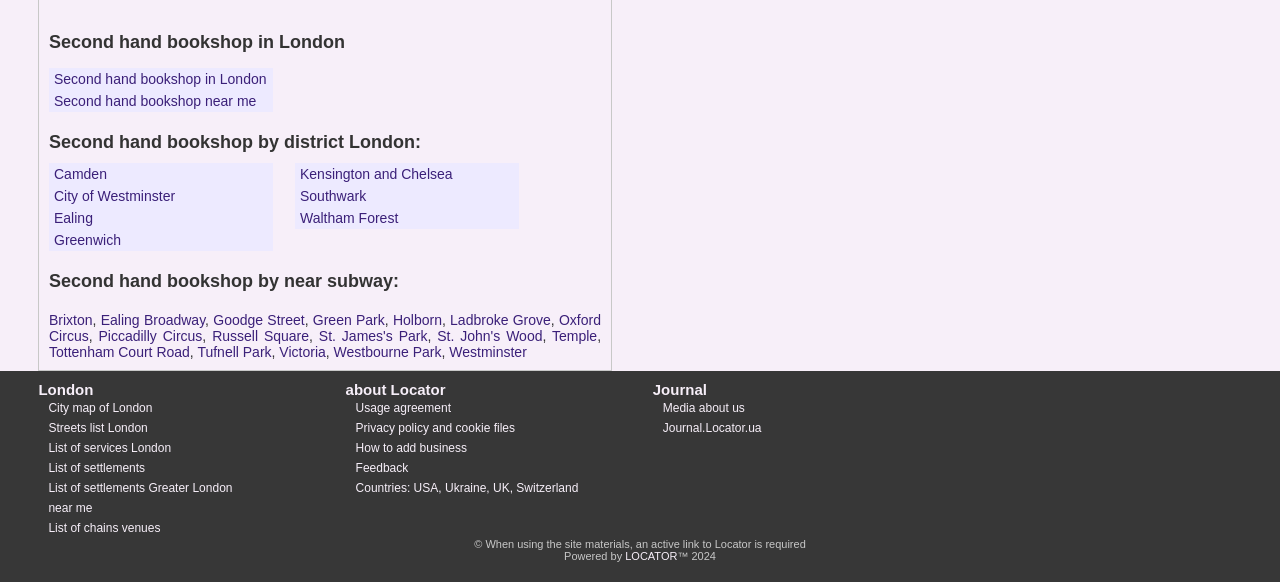How many countries are listed at the bottom of the webpage?
Please give a detailed and thorough answer to the question, covering all relevant points.

There are 4 countries listed at the bottom of the webpage, which can be counted from the links 'USA', 'Ukraine', 'UK', and 'Switzerland'.